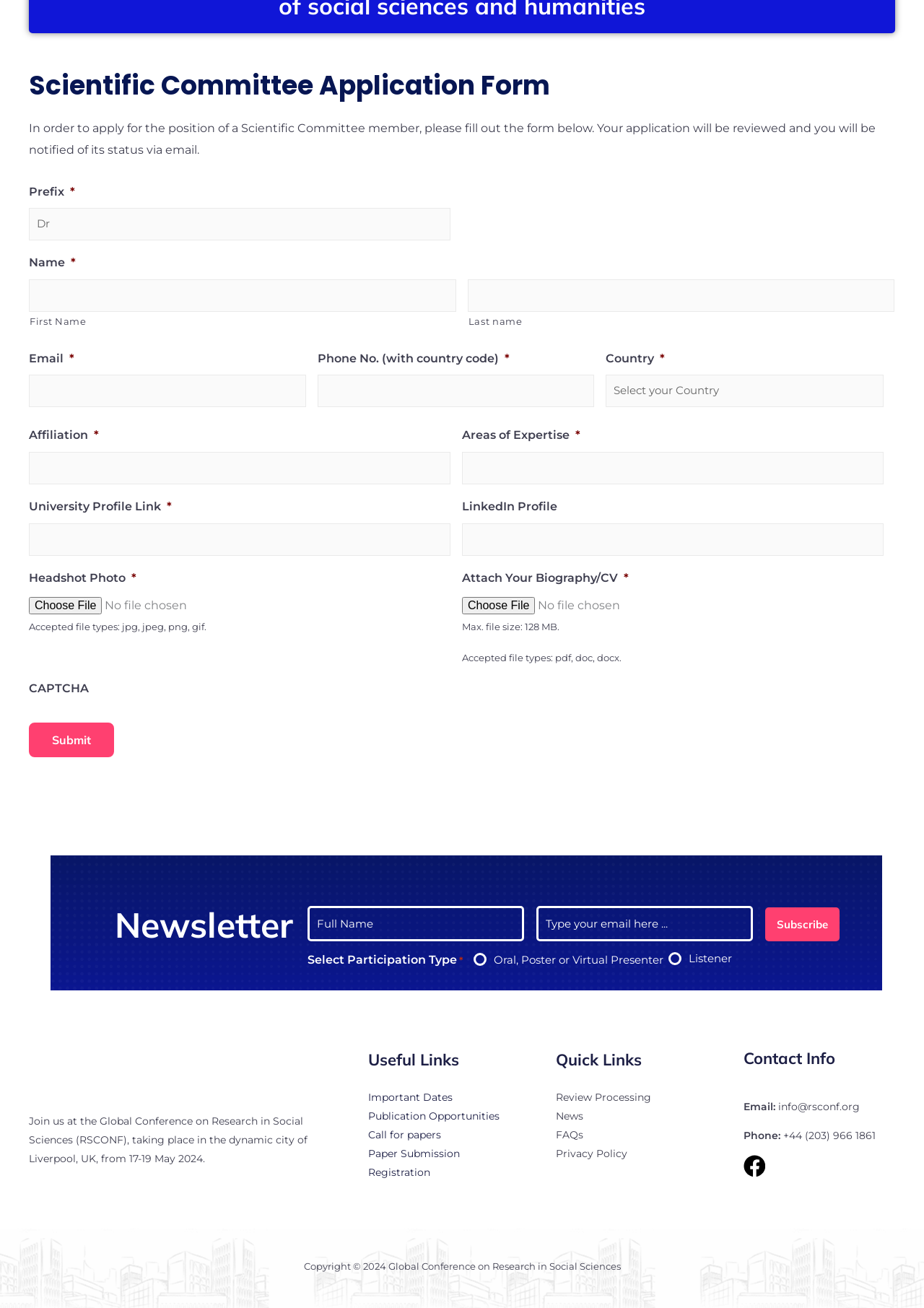Identify the coordinates of the bounding box for the element that must be clicked to accomplish the instruction: "Subscribe to the newsletter".

[0.828, 0.694, 0.909, 0.72]